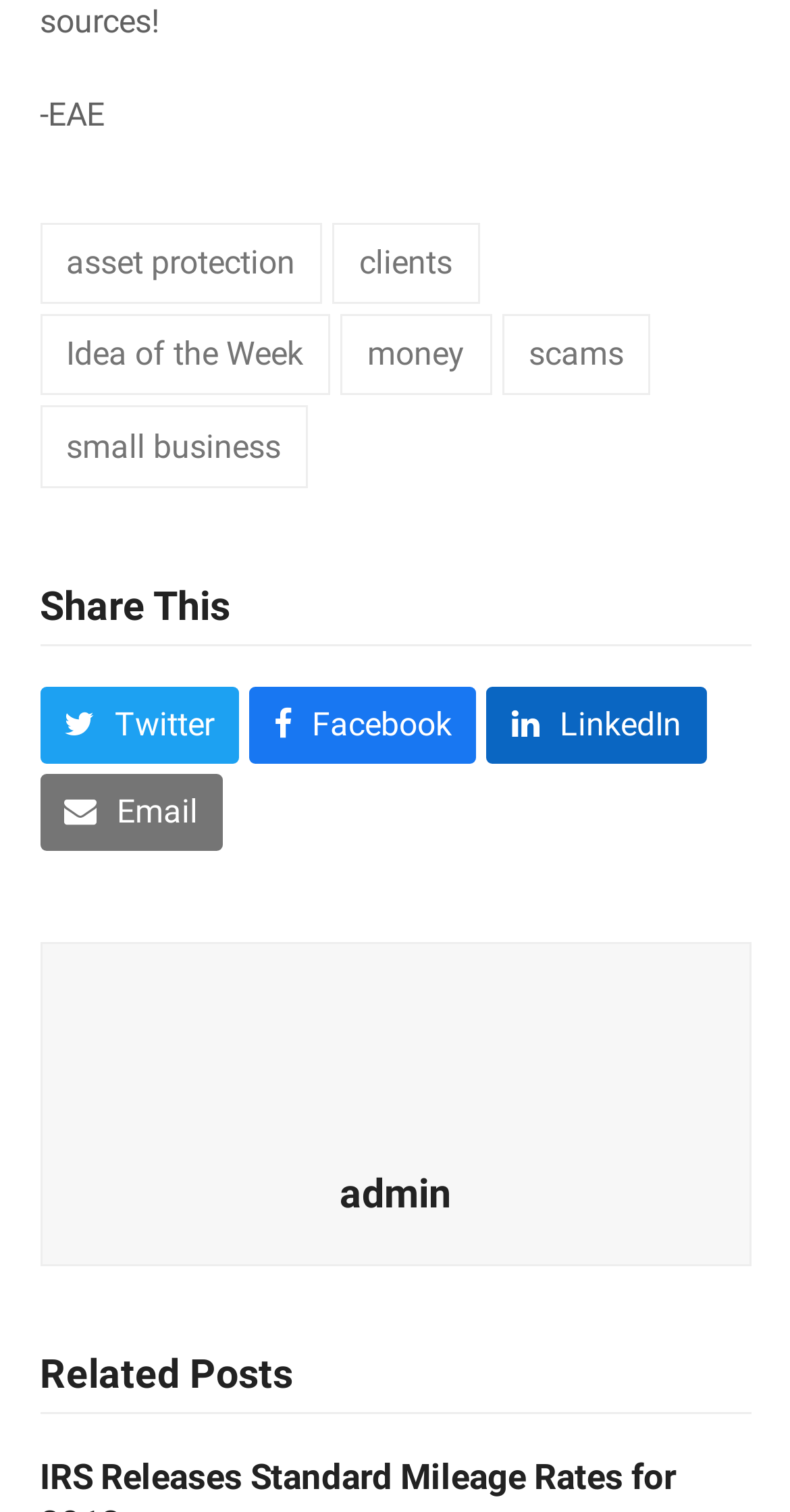Determine the bounding box of the UI component based on this description: "asset protection". The bounding box coordinates should be four float values between 0 and 1, i.e., [left, top, right, bottom].

[0.05, 0.147, 0.408, 0.201]